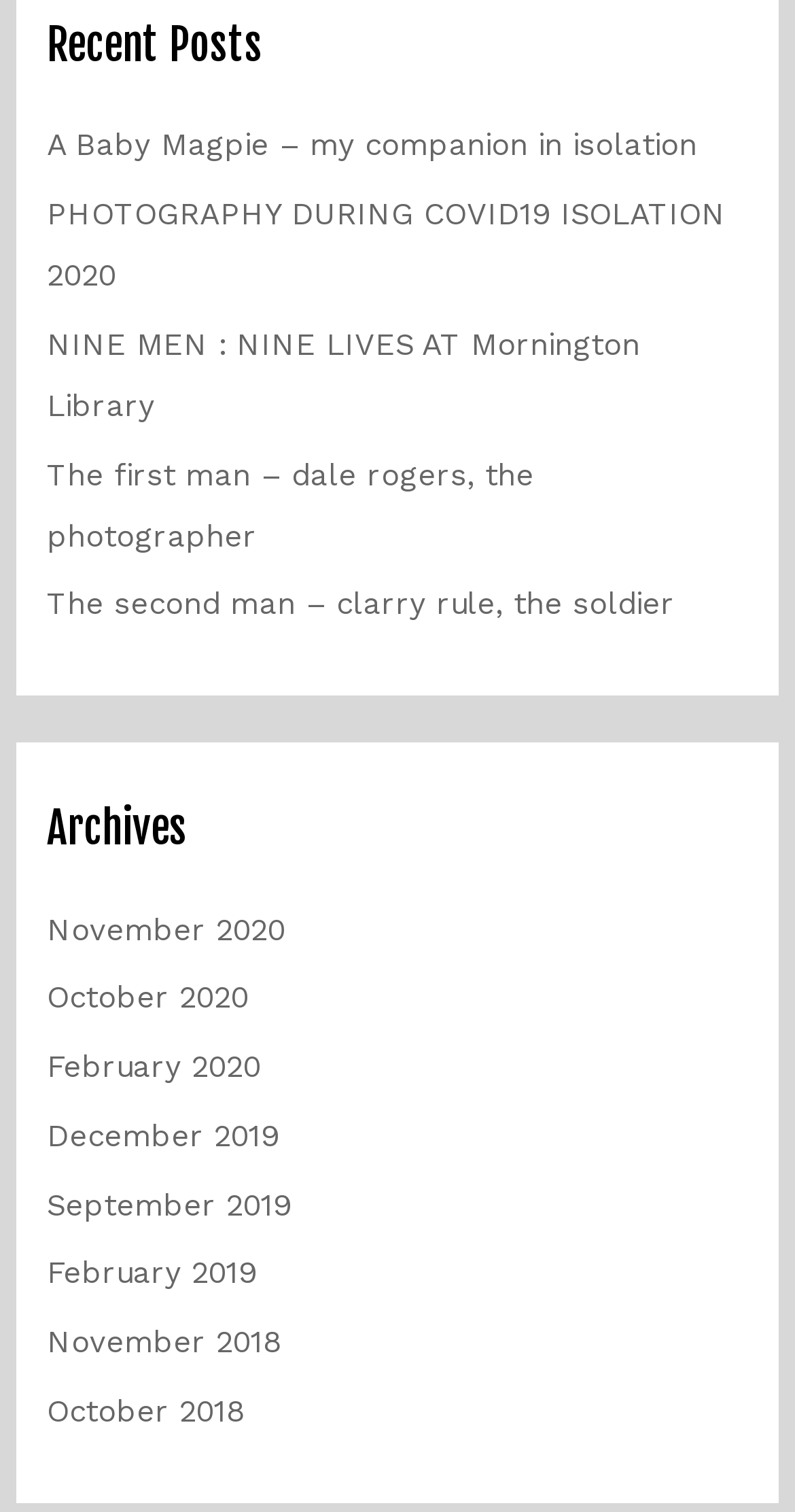Could you highlight the region that needs to be clicked to execute the instruction: "view recent posts"?

[0.059, 0.013, 0.941, 0.048]